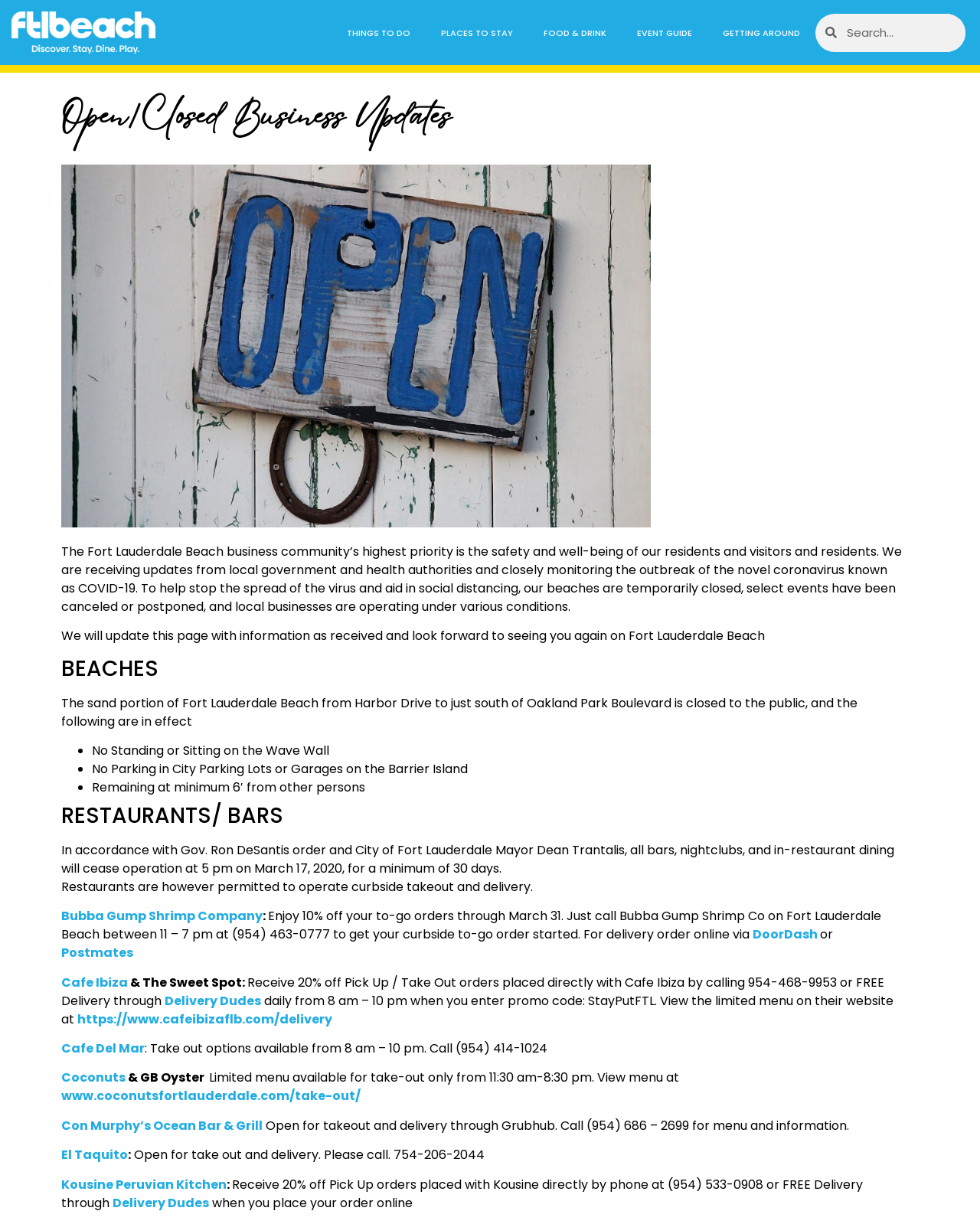Specify the bounding box coordinates of the element's region that should be clicked to achieve the following instruction: "Check out Cafe Ibiza". The bounding box coordinates consist of four float numbers between 0 and 1, in the format [left, top, right, bottom].

[0.062, 0.795, 0.13, 0.81]